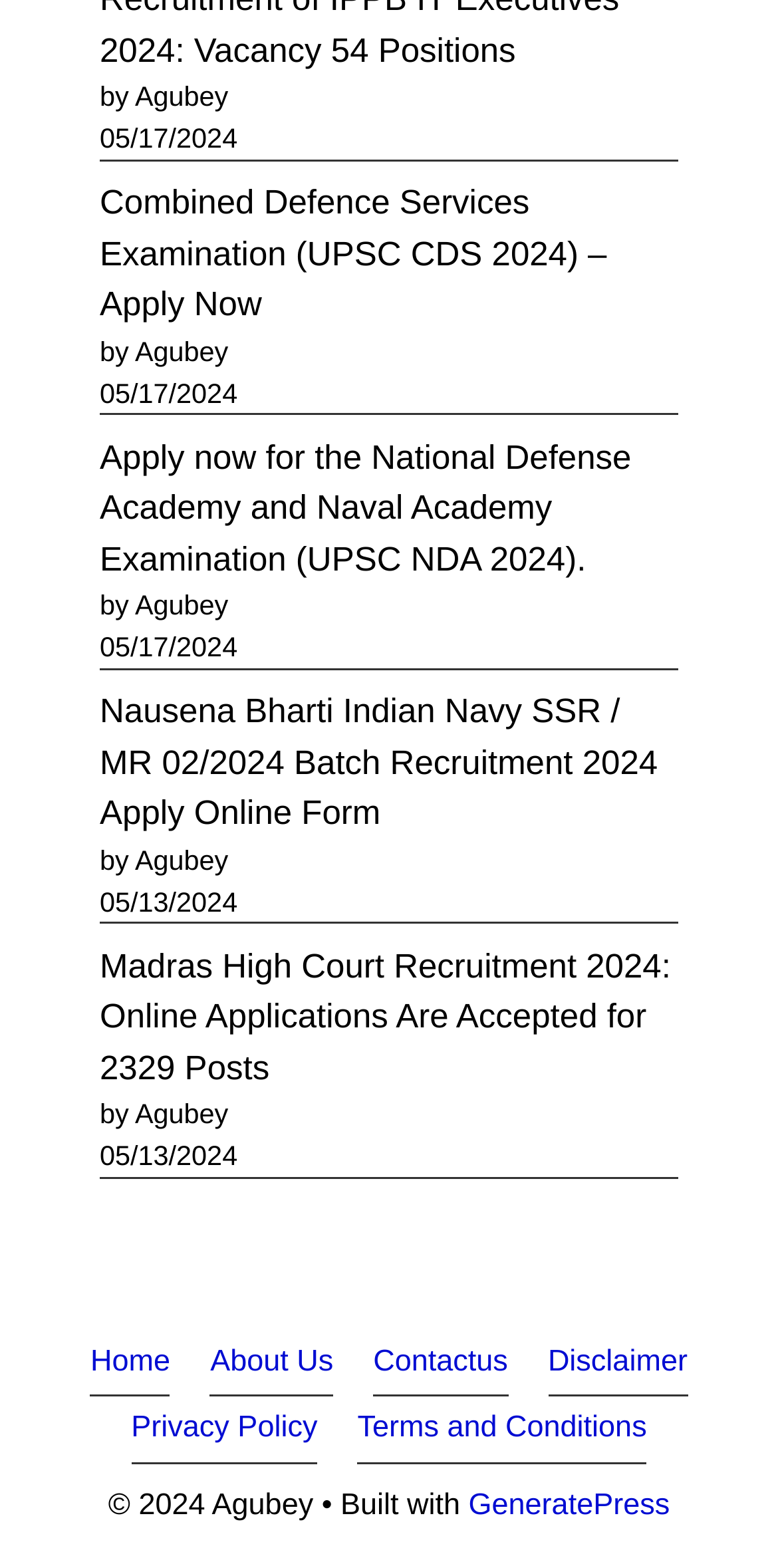Determine the bounding box coordinates for the clickable element to execute this instruction: "Apply for the Combined Defence Services Examination". Provide the coordinates as four float numbers between 0 and 1, i.e., [left, top, right, bottom].

[0.128, 0.118, 0.78, 0.207]